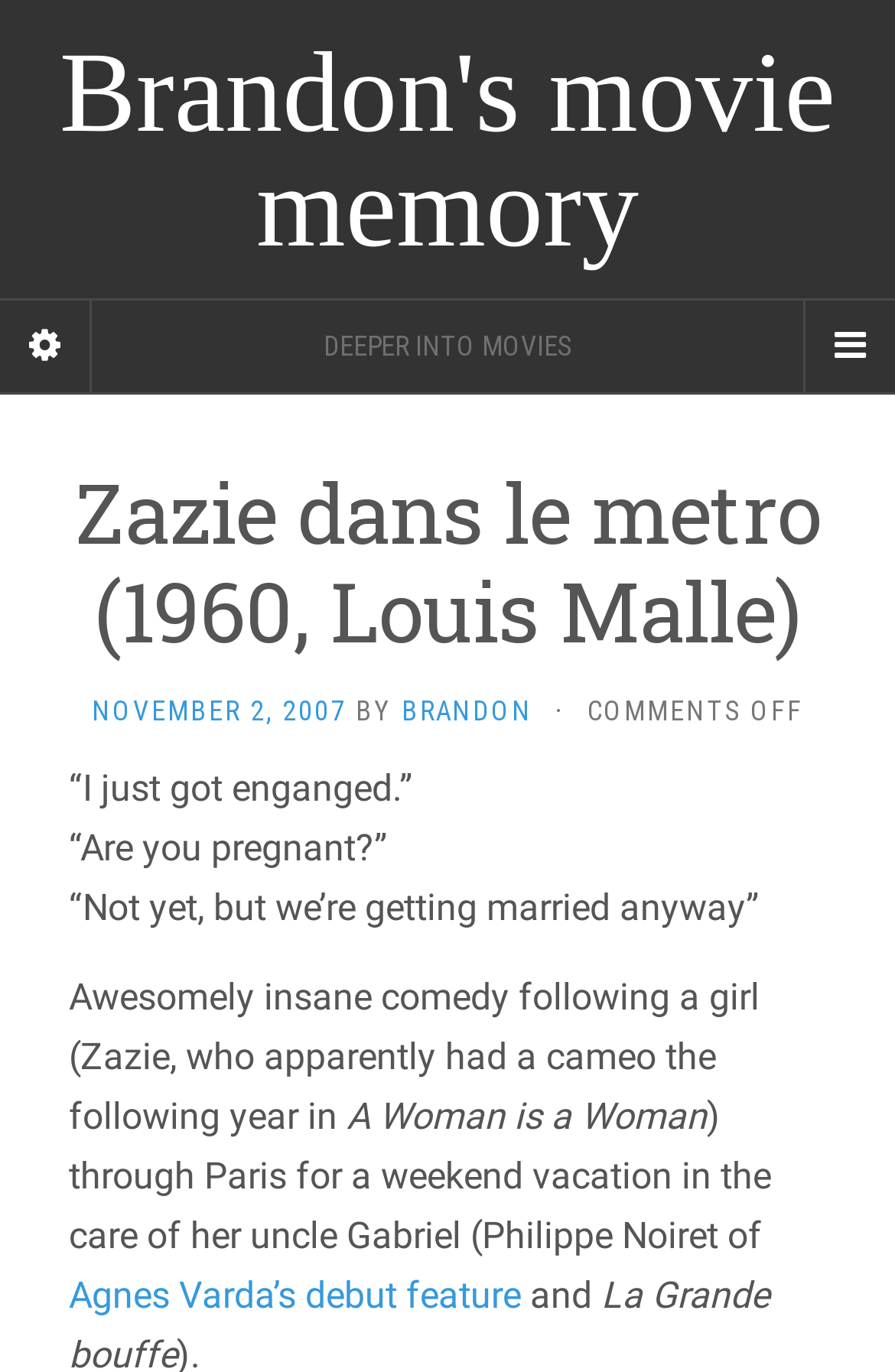Examine the image carefully and respond to the question with a detailed answer: 
What is the release year of the movie?

The release year of the movie can be found in the heading element 'Zazie dans le metro (1960, Louis Malle)' which is a child of the 'Navigation Menu' button. This heading element is located at the top of the webpage and is the main title of the movie review.